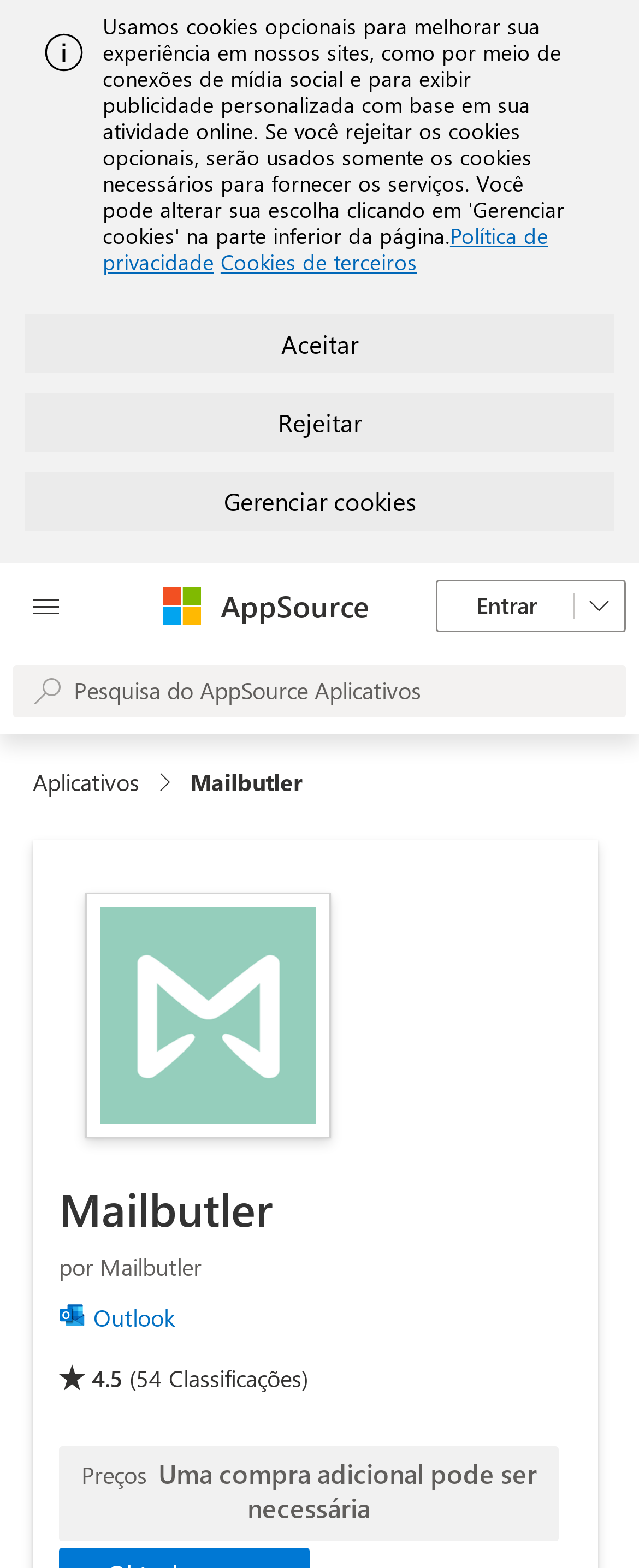Use a single word or phrase to answer the question: 
What is the platform supported by the application?

Outlook